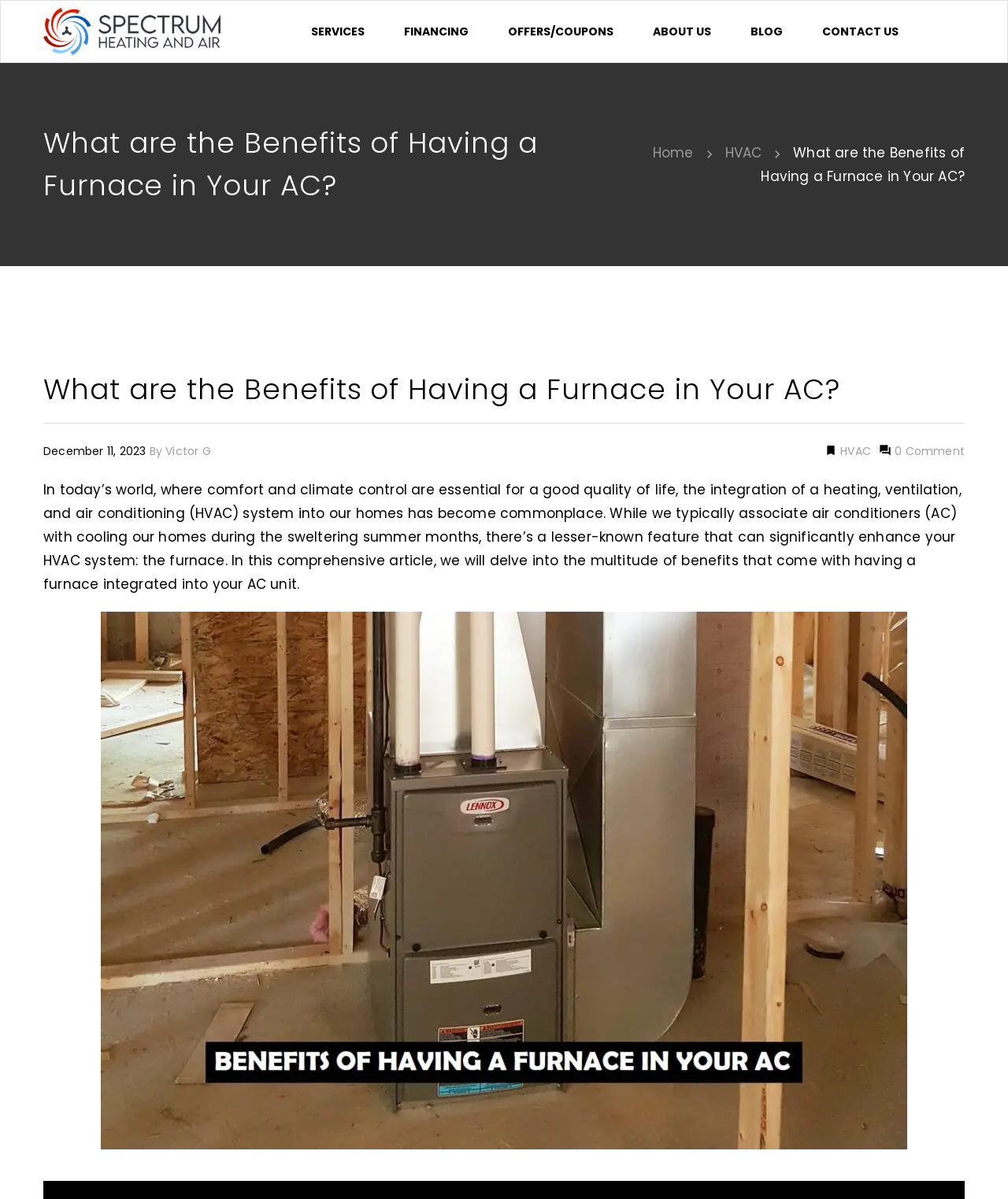Using the information in the image, give a comprehensive answer to the question: 
What is the purpose of a furnace in an AC unit?

The purpose of a furnace in an AC unit can be determined by reading the introductory paragraph, which discusses the benefits of having a furnace integrated into an AC unit and how it can enhance the overall HVAC system.